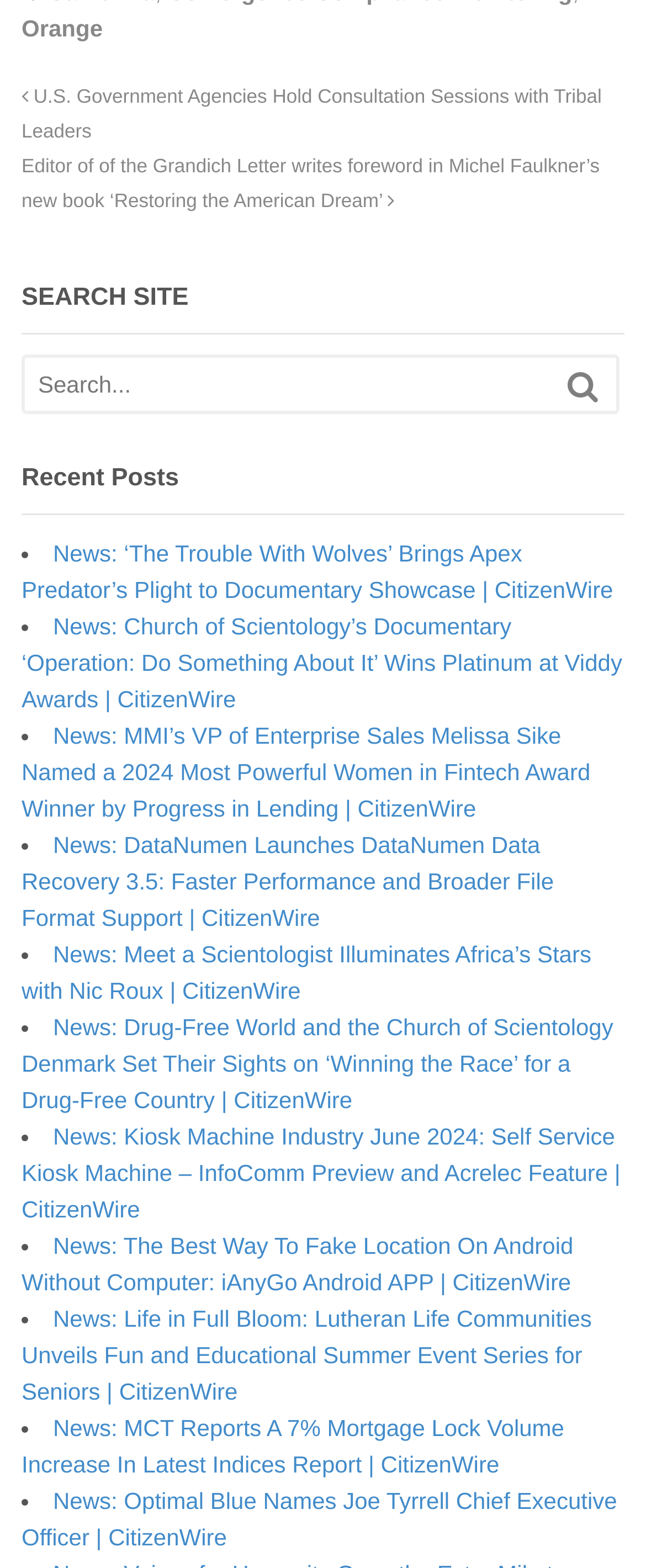What is the function of the button with the '' icon?
Based on the image, answer the question with as much detail as possible.

The button is located next to the textbox and has a magnifying glass icon, which is commonly used to represent search functionality. This suggests that the button is used to submit the search query entered in the textbox.